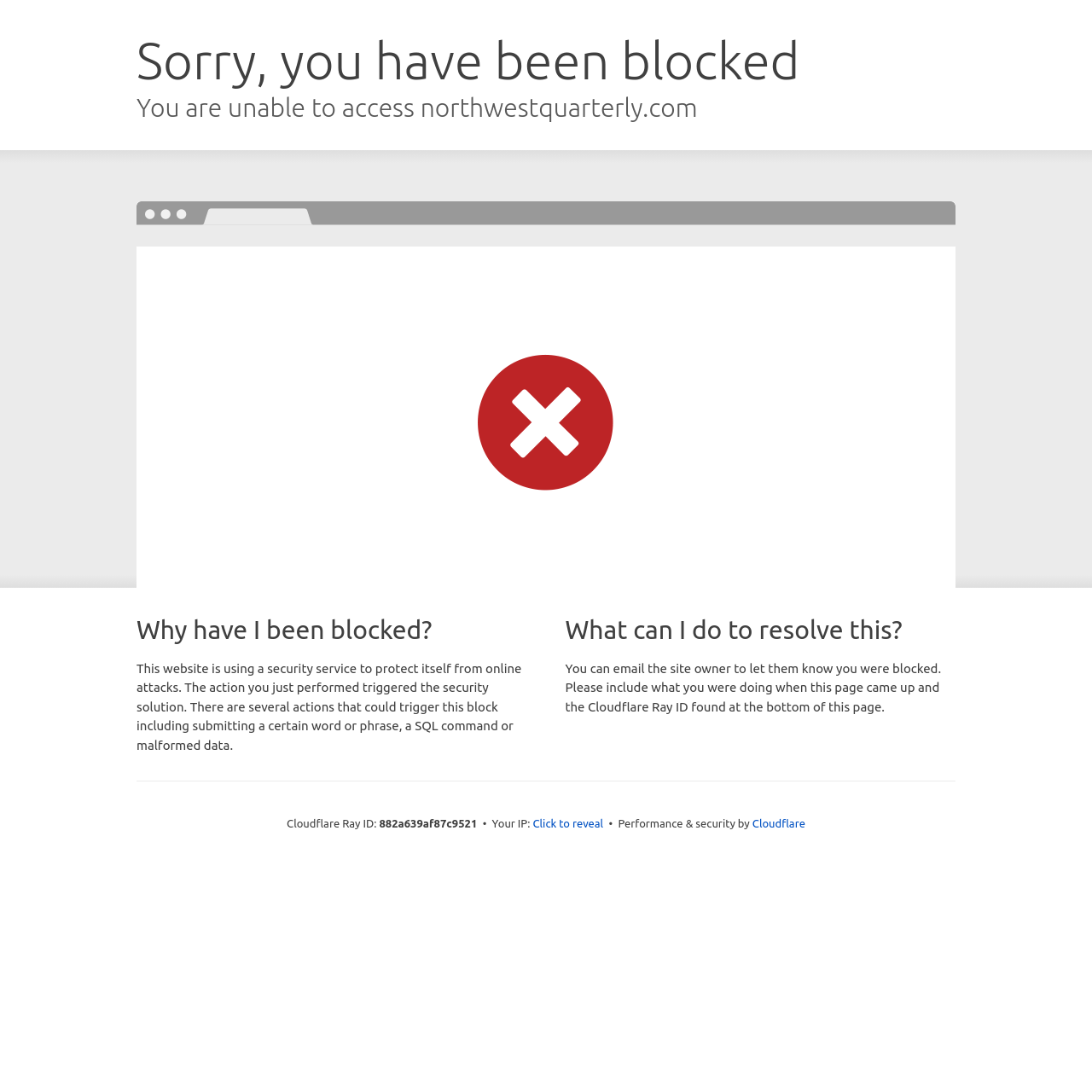Locate and provide the bounding box coordinates for the HTML element that matches this description: "Sign Up".

None